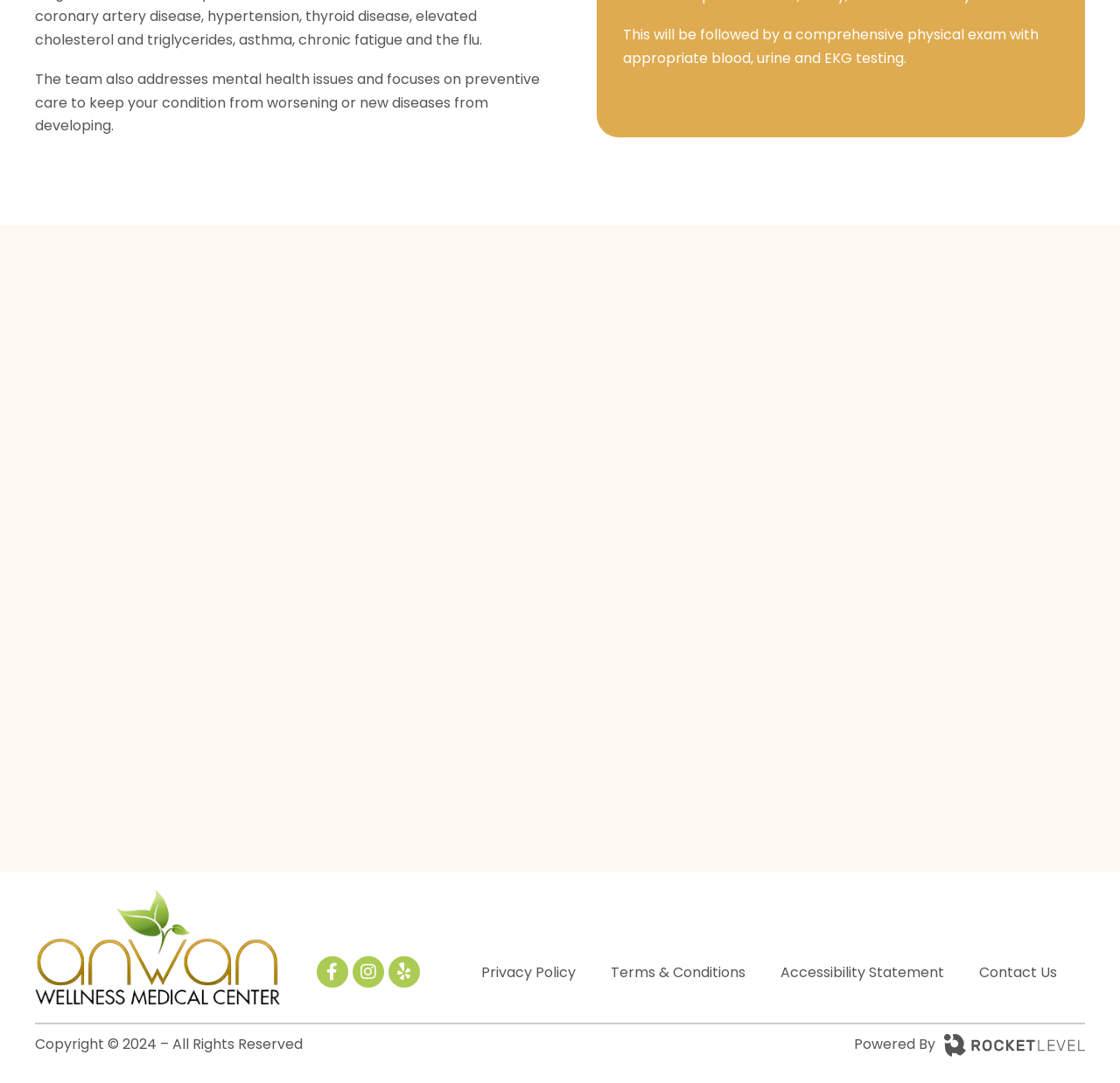Using the webpage screenshot, locate the HTML element that fits the following description and provide its bounding box: "Yelp".

[0.347, 0.883, 0.375, 0.912]